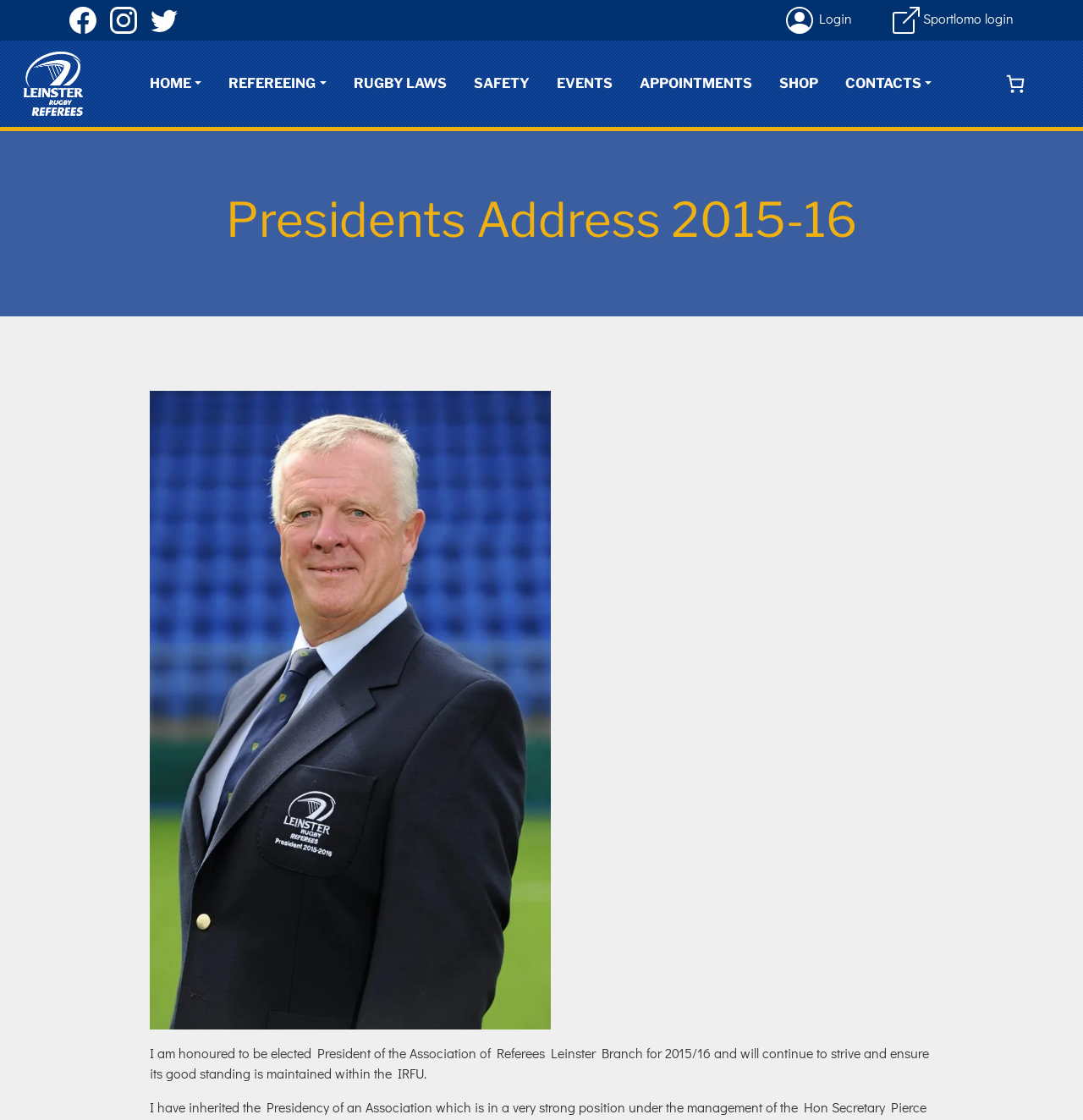Determine the bounding box coordinates for the UI element with the following description: "Shop". The coordinates should be four float numbers between 0 and 1, represented as [left, top, right, bottom].

[0.707, 0.053, 0.768, 0.096]